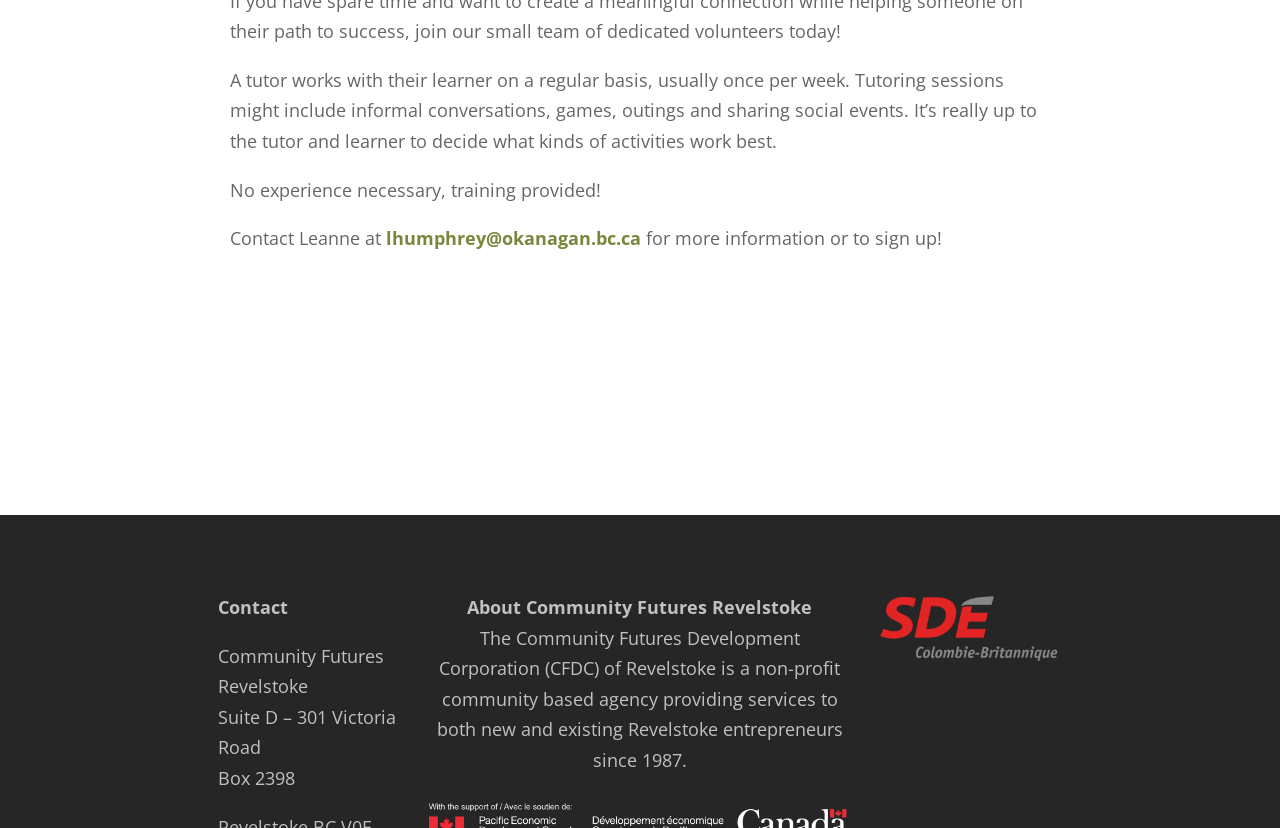Given the element description lhumphrey@okanagan.bc.ca, predict the bounding box coordinates for the UI element in the webpage screenshot. The format should be (top-left x, top-left y, bottom-right x, bottom-right y), and the values should be between 0 and 1.

[0.302, 0.273, 0.501, 0.302]